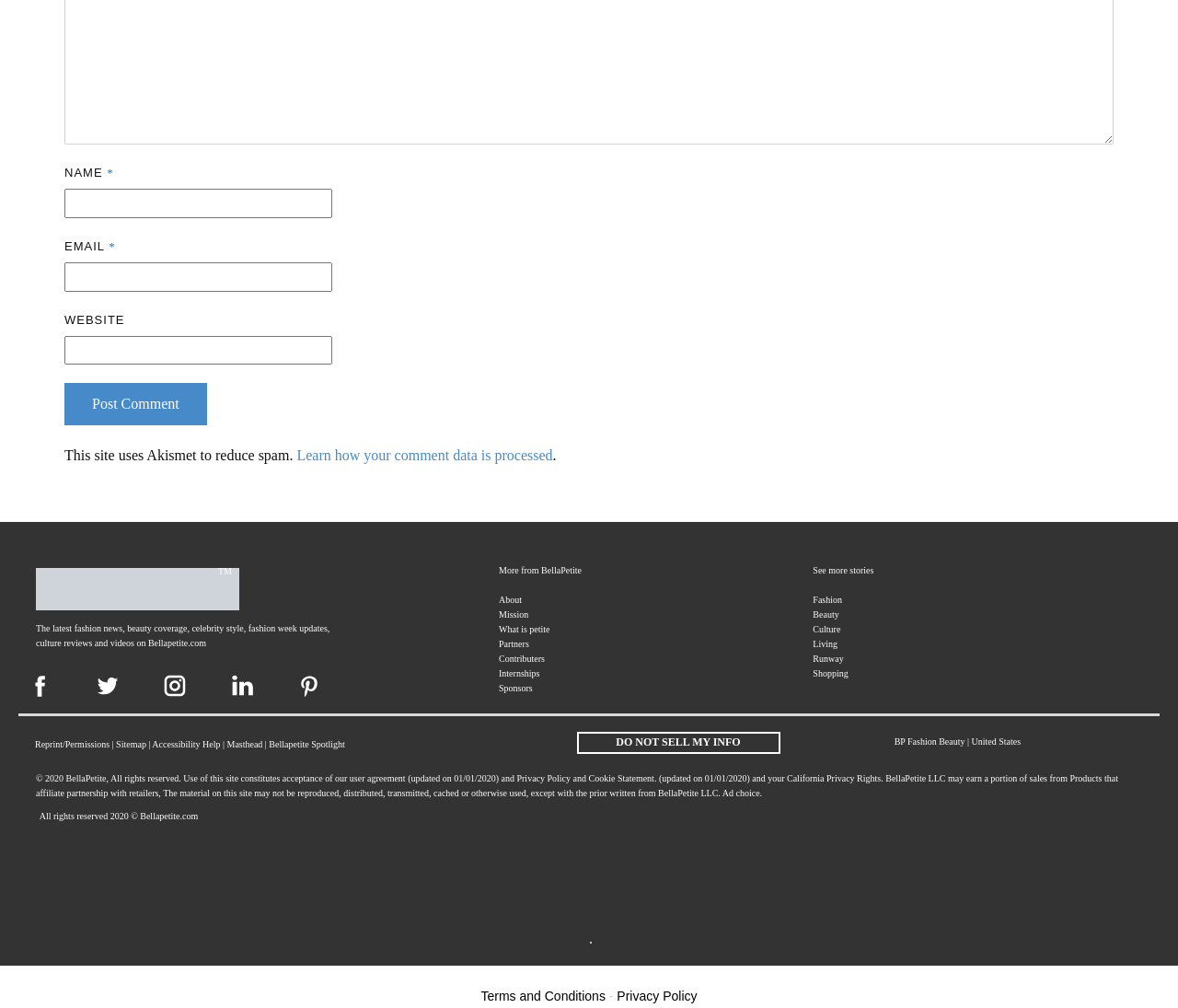Find the bounding box coordinates of the element to click in order to complete this instruction: "Enter your name". The bounding box coordinates must be four float numbers between 0 and 1, denoted as [left, top, right, bottom].

[0.055, 0.188, 0.282, 0.216]